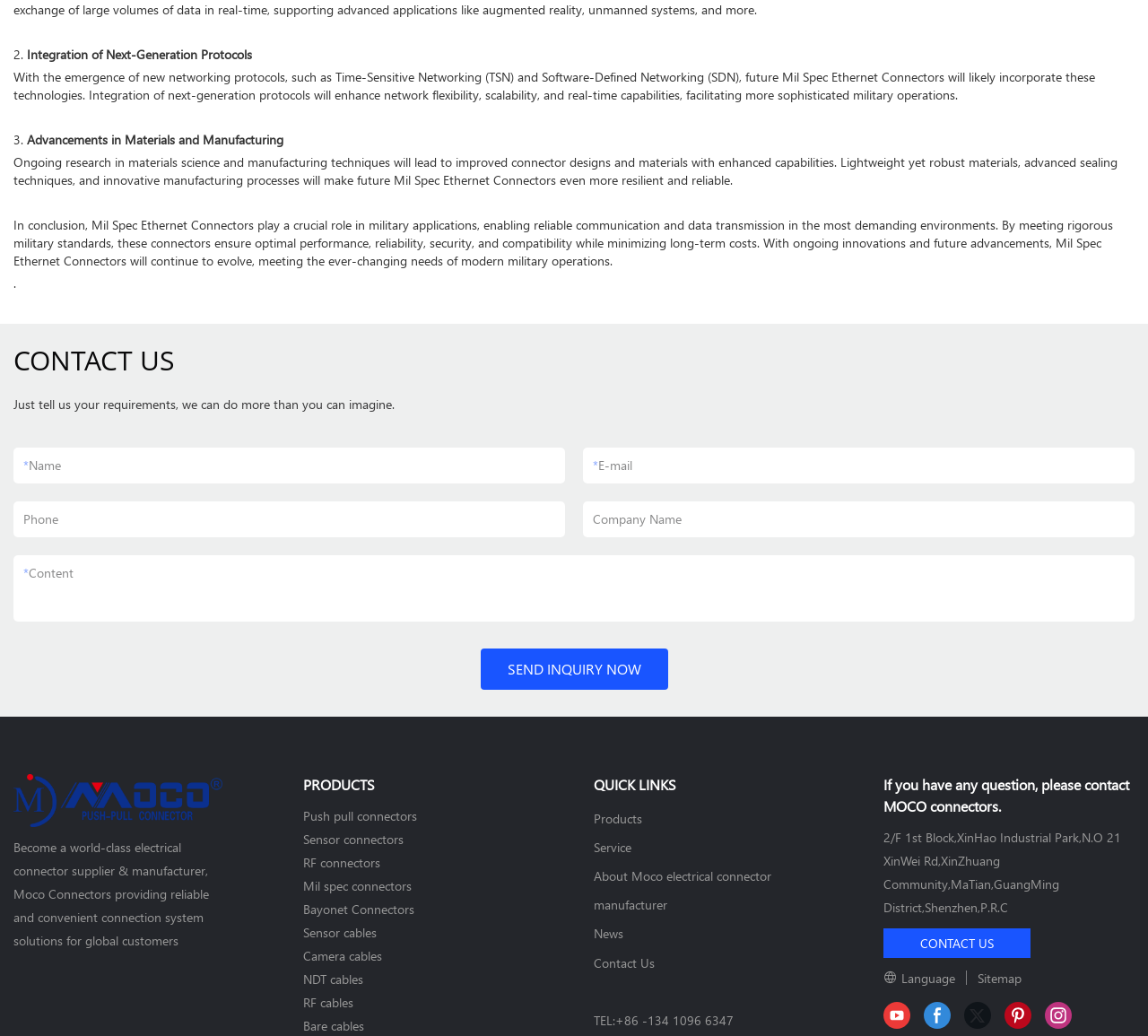Identify the bounding box coordinates necessary to click and complete the given instruction: "Click on the 'Contact' link".

None